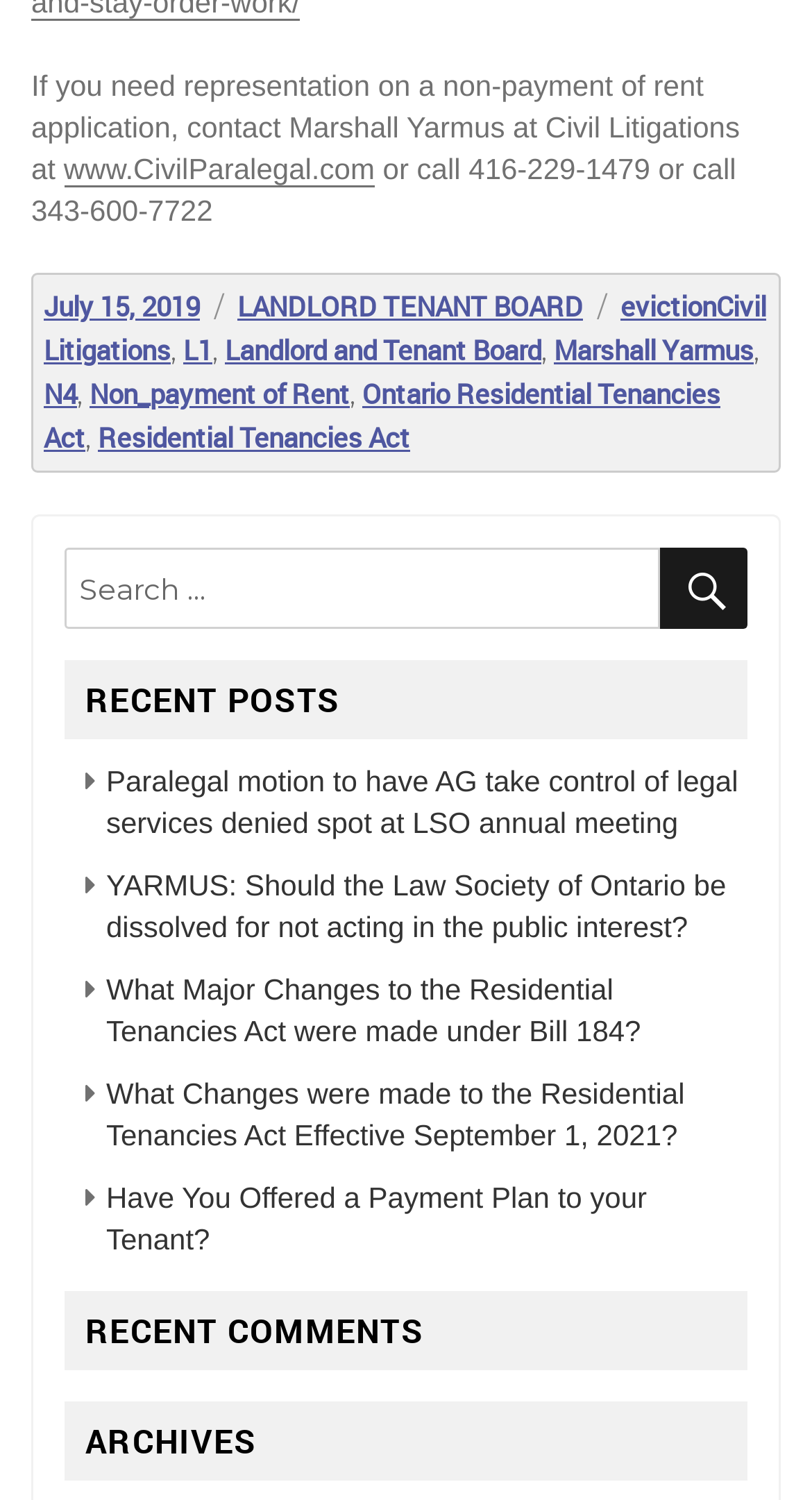Provide a short, one-word or phrase answer to the question below:
What is the purpose of the search box?

Search for: